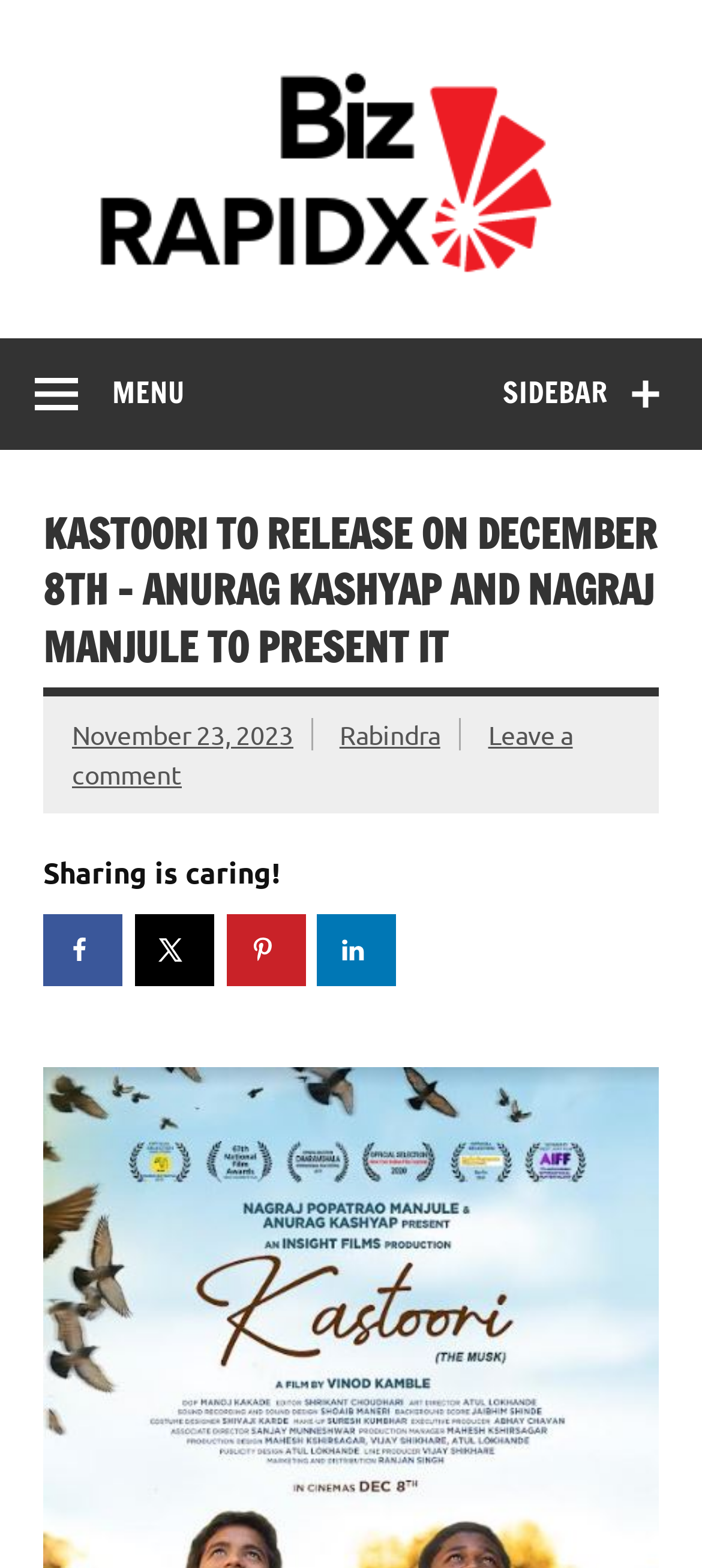Give a one-word or short phrase answer to this question: 
What is the name of the website or platform?

Biz RapidX